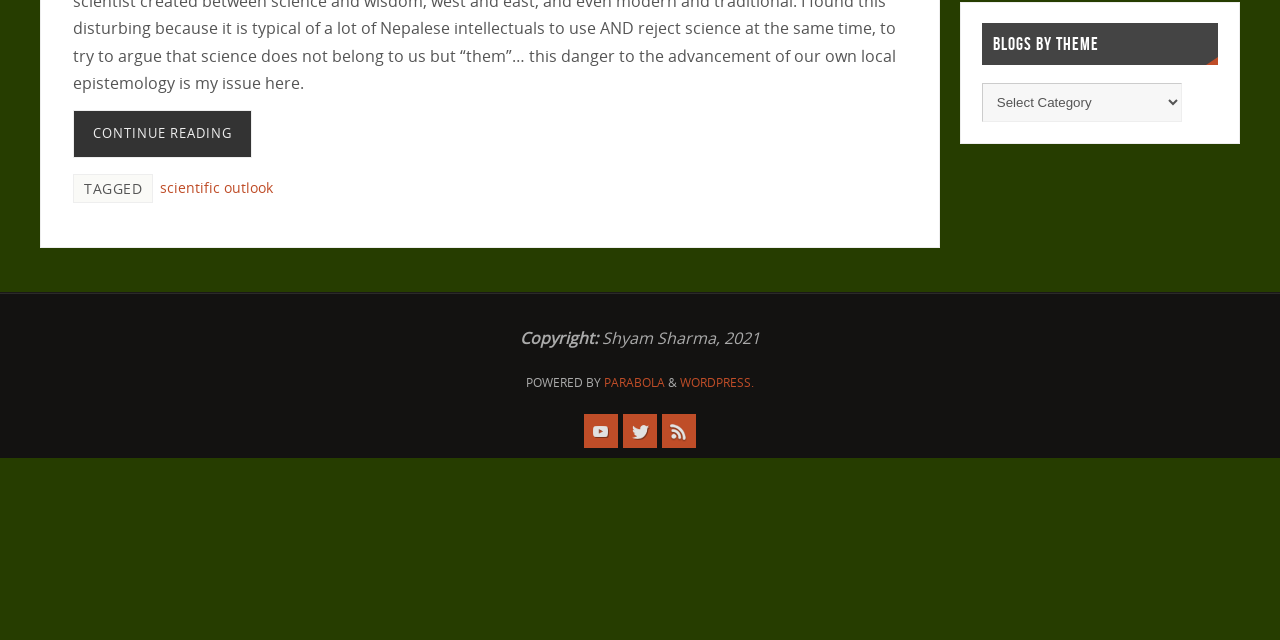Given the description: "Continue reading", determine the bounding box coordinates of the UI element. The coordinates should be formatted as four float numbers between 0 and 1, [left, top, right, bottom].

[0.057, 0.172, 0.197, 0.247]